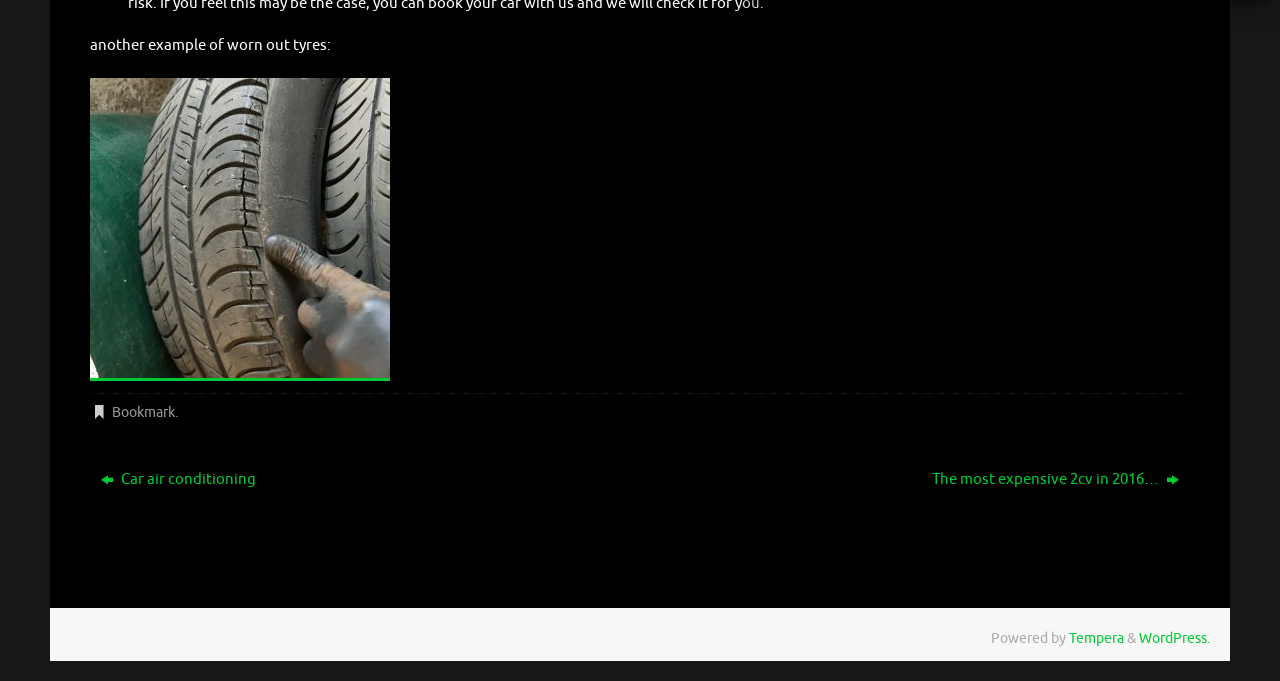What is the symbol after 'Bookmark'?
Please look at the screenshot and answer using one word or phrase.

a dot